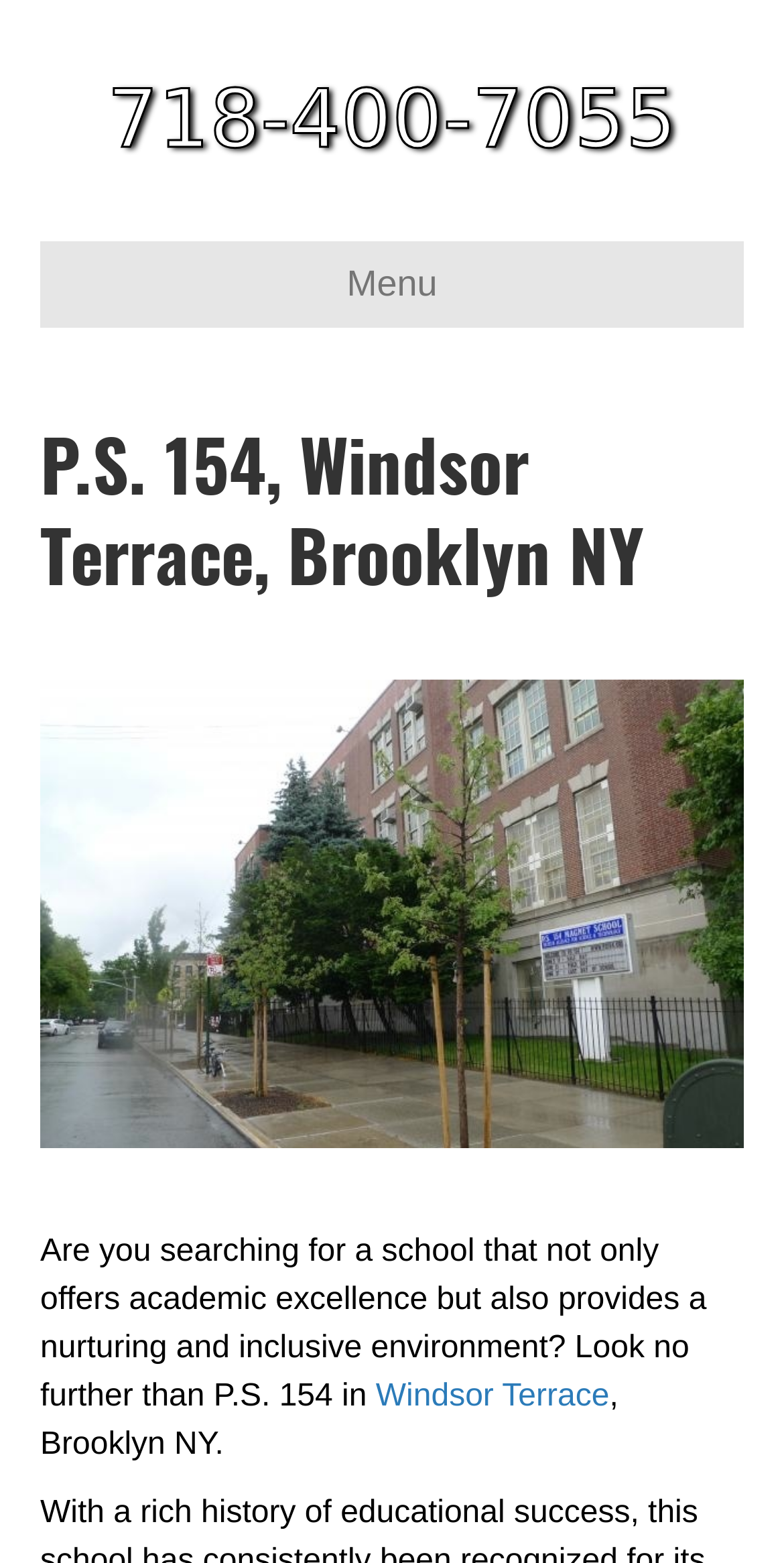What is the tone of the text describing P.S. 154? Look at the image and give a one-word or short phrase answer.

Nurturing and inclusive